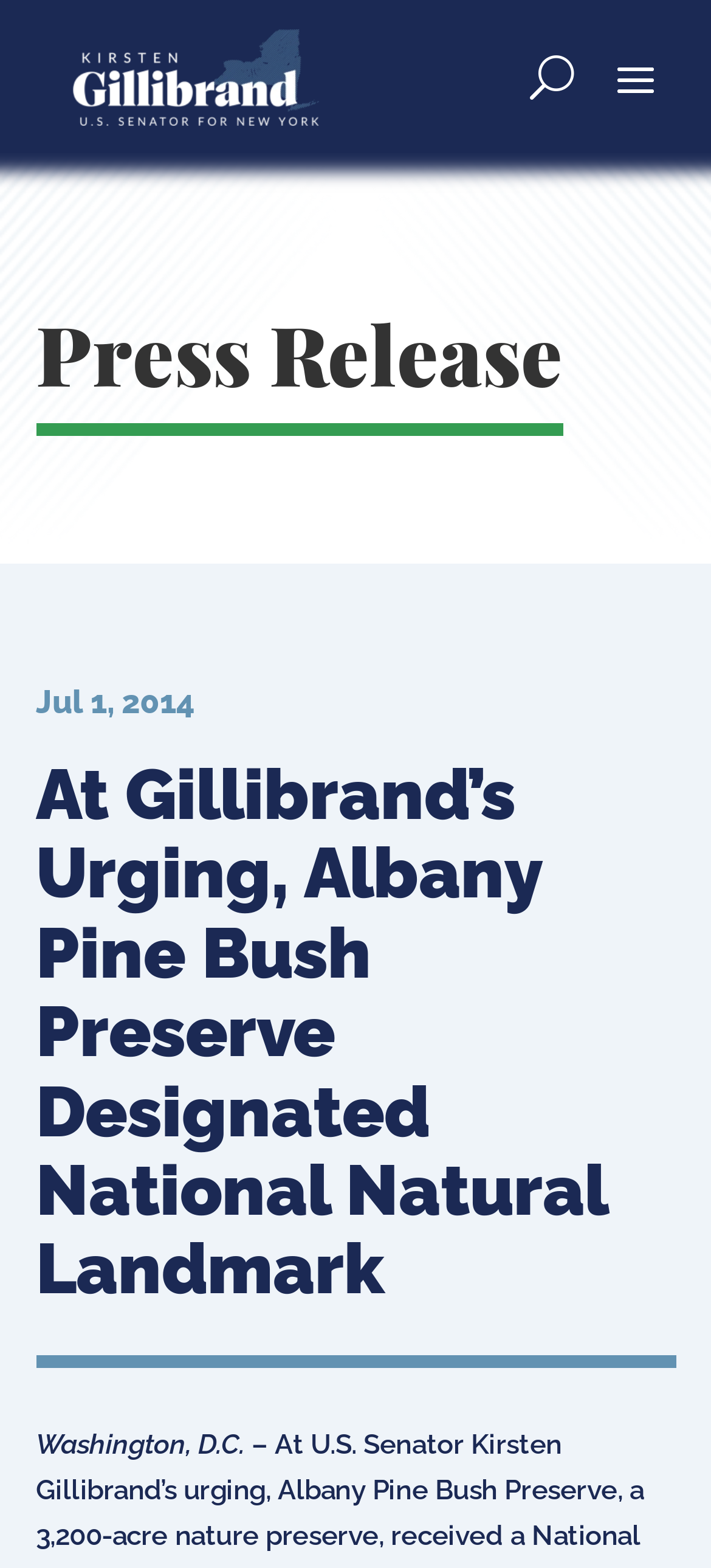Summarize the webpage comprehensively, mentioning all visible components.

The webpage appears to be a press release from U.S. Senator Kirsten Gillibrand's website. At the top, there is a link and an image, positioned side by side, taking up about a third of the screen width. Below them, there is a button labeled "Open Search" and a mobile menu button, both located on the right side of the screen.

The main content of the webpage is divided into sections, with a heading "Press Release" at the top, followed by a more specific heading "At Gillibrand’s Urging, Albany Pine Bush Preserve Designated National Natural Landmark" below it. The latter heading spans almost the entire screen width.

Below the headings, there is a date "Jul 1, 2014" and a location "Washington, D.C." positioned on the left side of the screen. The content of the press release is not explicitly mentioned, but it likely relates to the designation of the Albany Pine Bush Preserve as a National Natural Landmark, which supports significant geological landforms, ecological habitats, and species, including the endangered Karner Blue Butterfly.